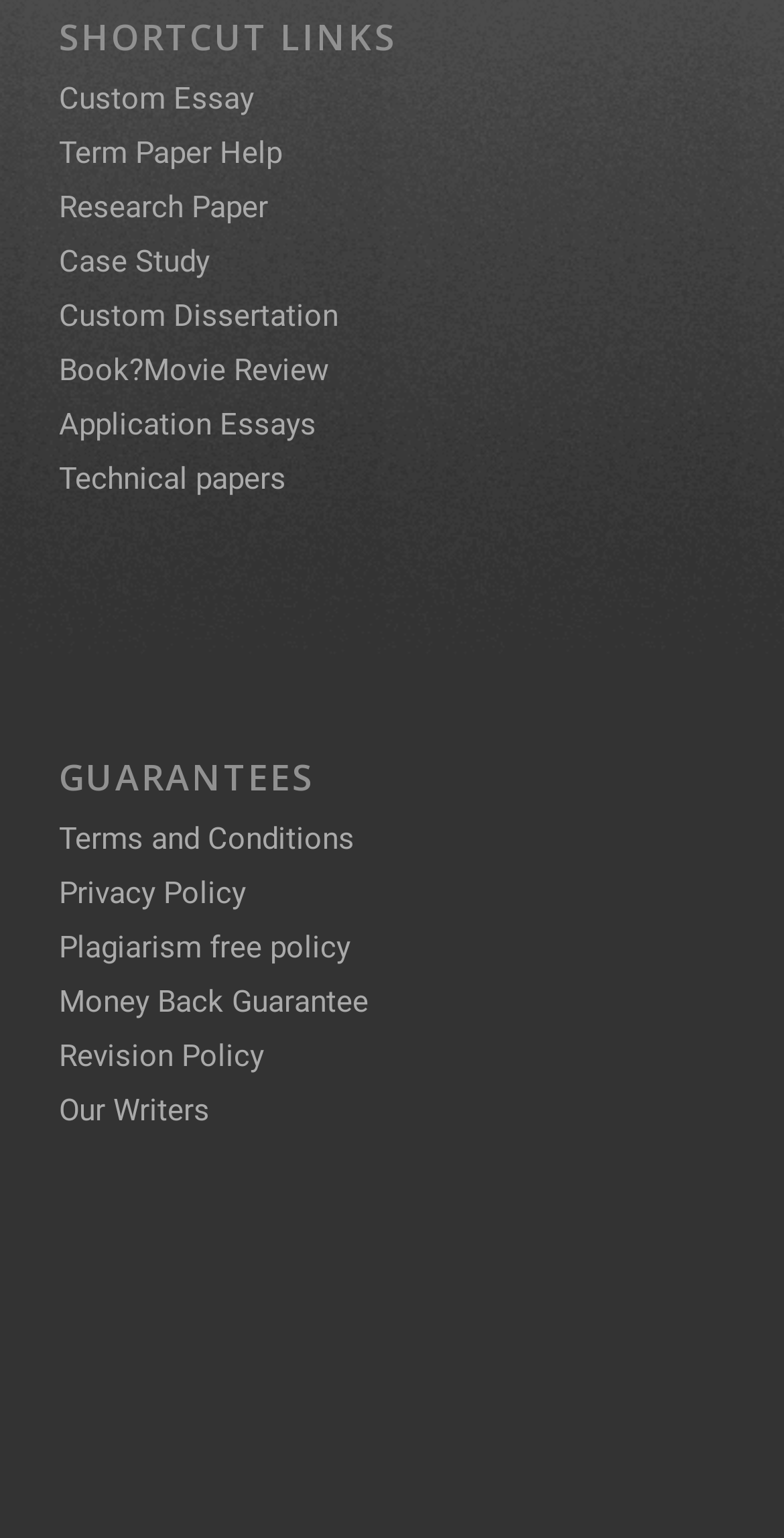Extract the bounding box coordinates for the UI element described as: "Plagiarism free policy".

[0.075, 0.604, 0.447, 0.628]